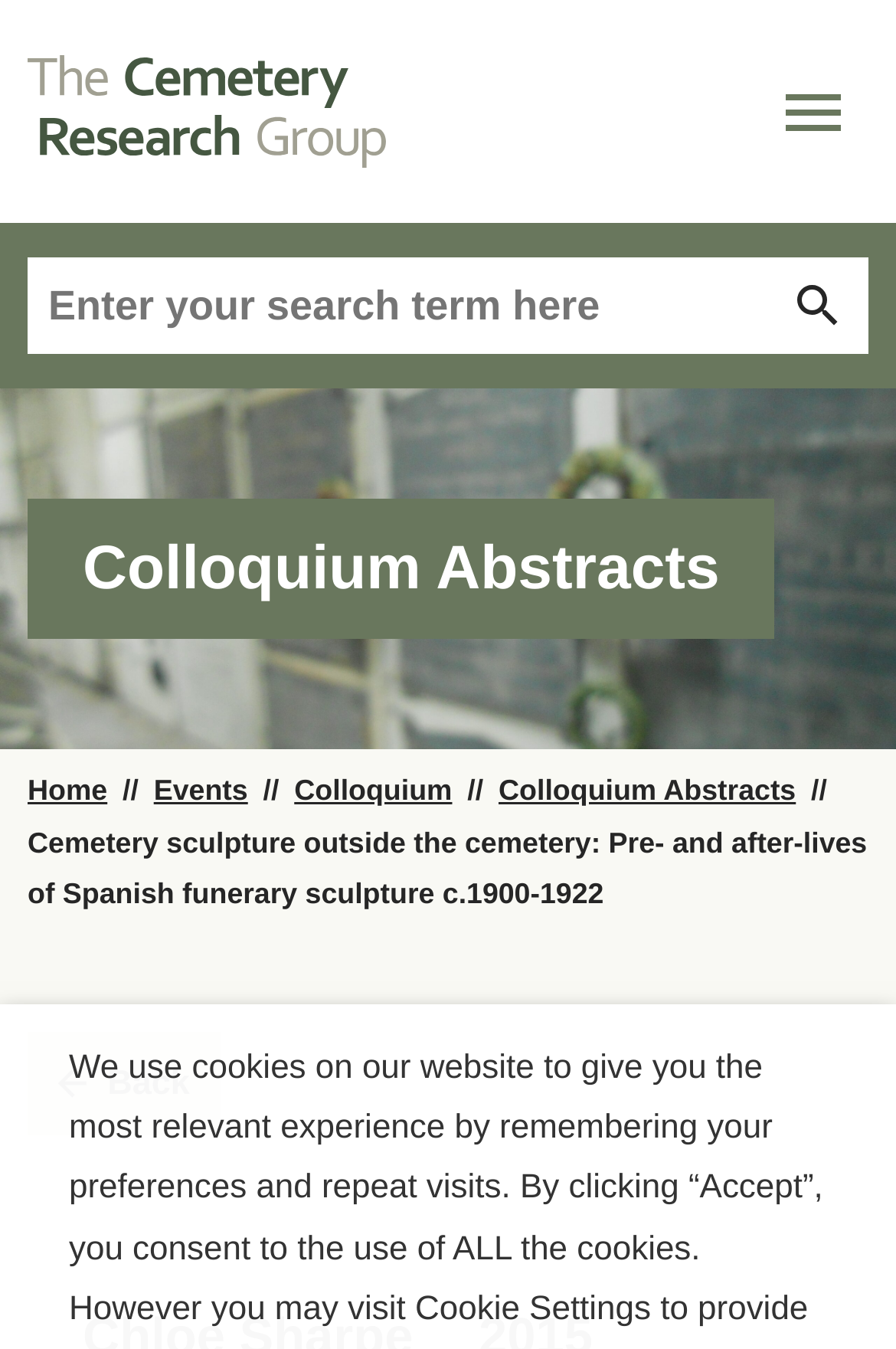Answer the question below using just one word or a short phrase: 
What is the function of the text box in the middle?

Search